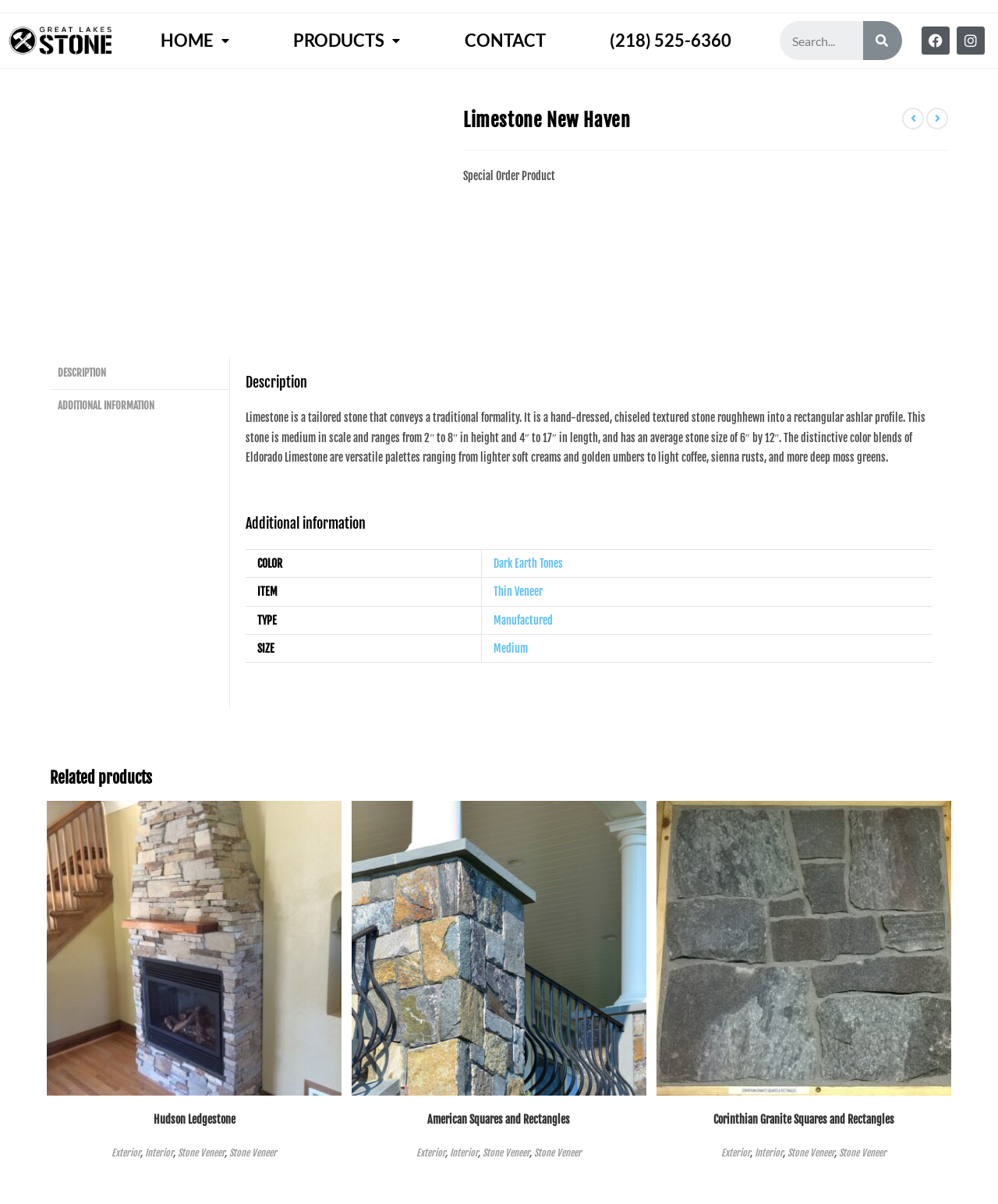Locate the bounding box coordinates of the element I should click to achieve the following instruction: "Get more information about 'DESCRIPTION'".

[0.05, 0.296, 0.23, 0.324]